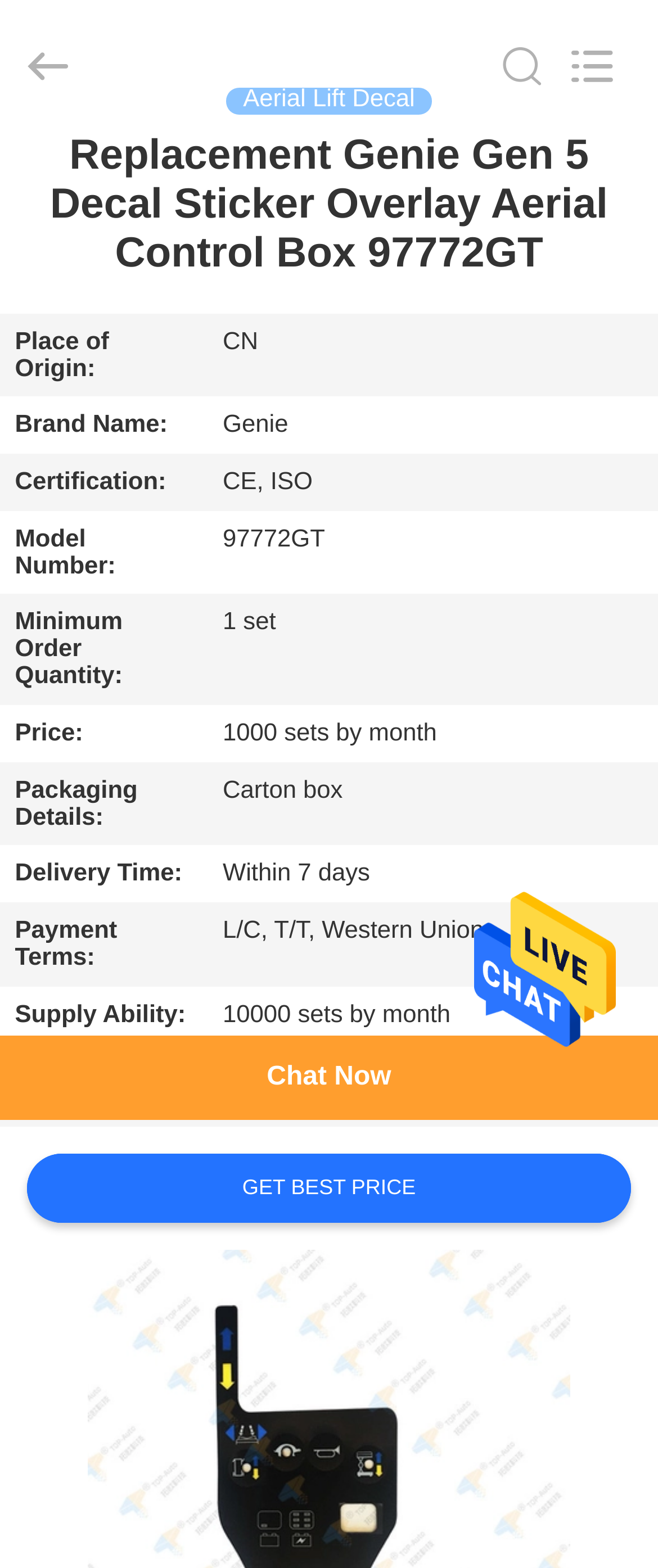What is the minimum order quantity?
Please ensure your answer to the question is detailed and covers all necessary aspects.

I found the answer by examining the table on the webpage, specifically the row with the header 'Minimum Order Quantity:' and the corresponding grid cell that contains the text '1 set'.